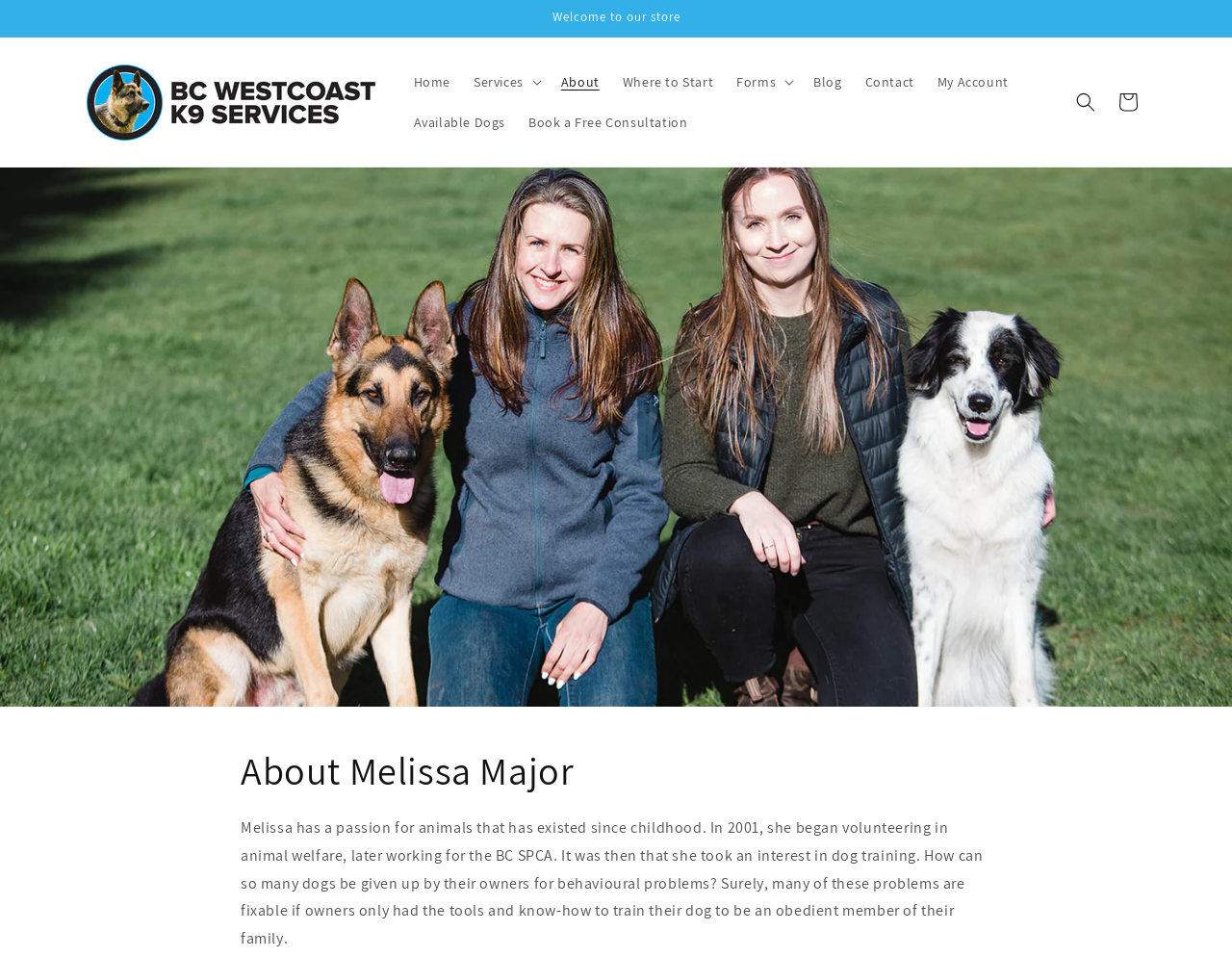What is the purpose of the 'Book a Free Consultation' link?
Please answer the question with as much detail as possible using the screenshot.

I inferred the purpose of the link by its text content and its position on the webpage, which suggests that it is a call-to-action for users to take the first step in seeking dog training services.